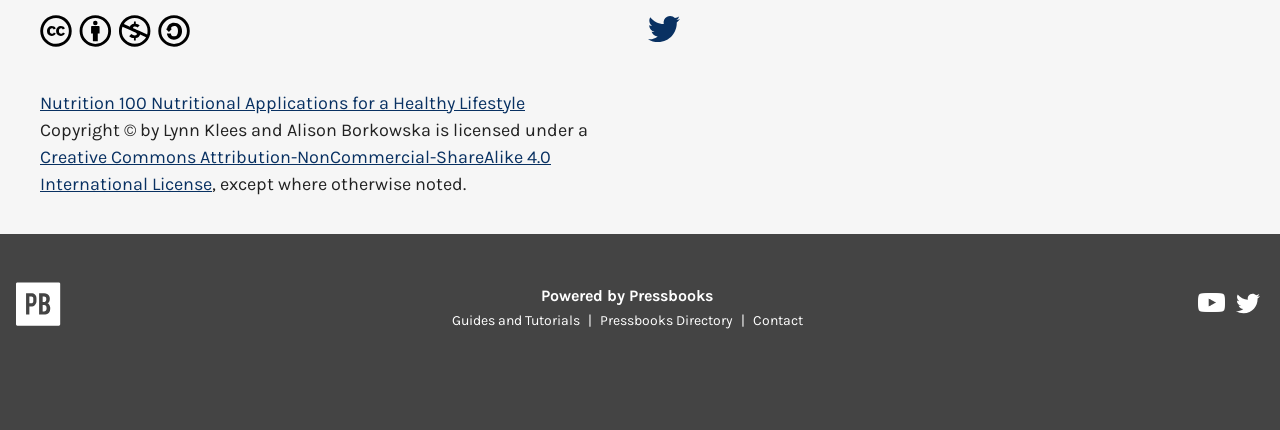Determine the bounding box coordinates of the clickable region to follow the instruction: "Share on Twitter".

[0.5, 0.035, 0.538, 0.126]